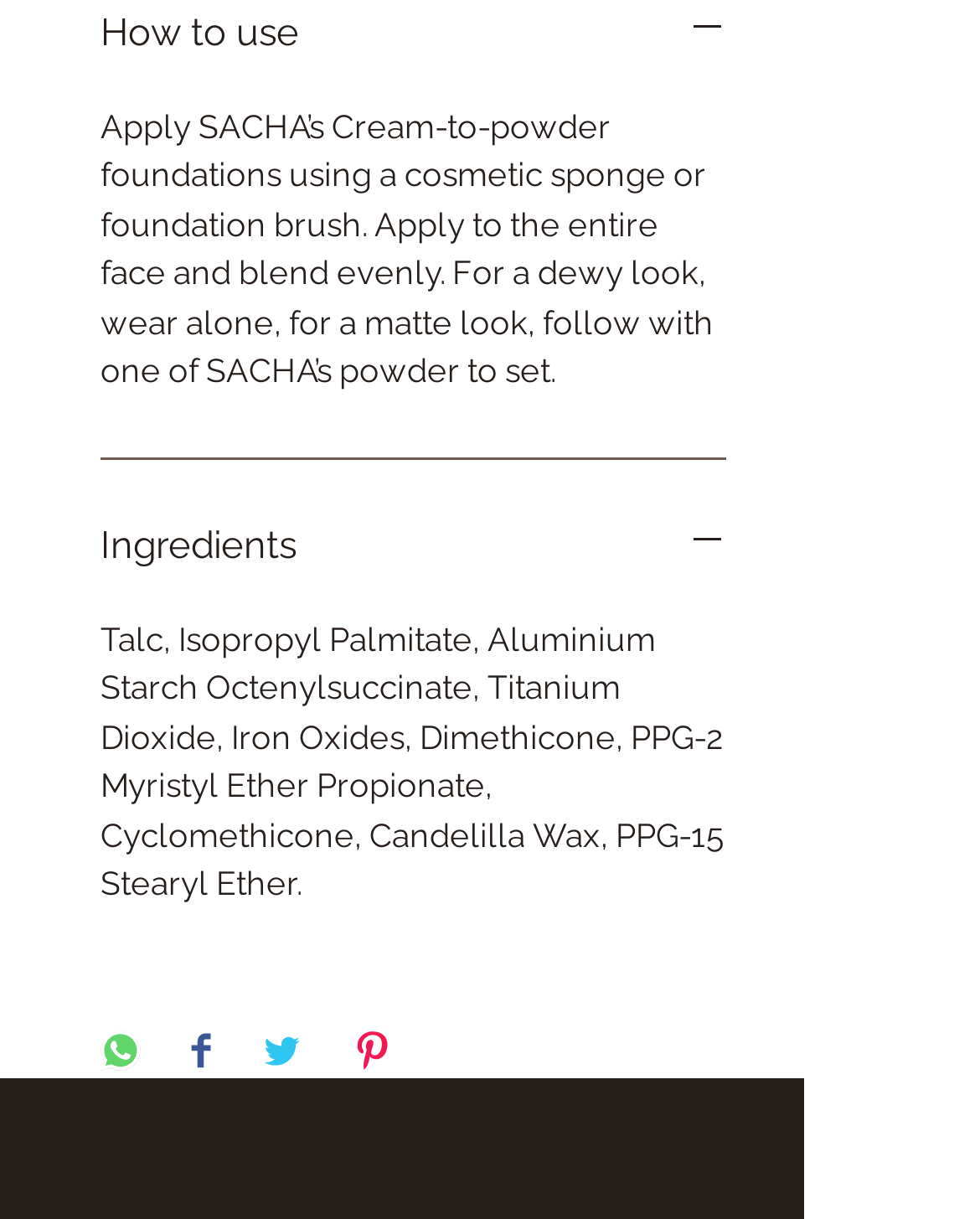Please indicate the bounding box coordinates for the clickable area to complete the following task: "Visit TikTok". The coordinates should be specified as four float numbers between 0 and 1, i.e., [left, top, right, bottom].

[0.344, 0.926, 0.397, 0.969]